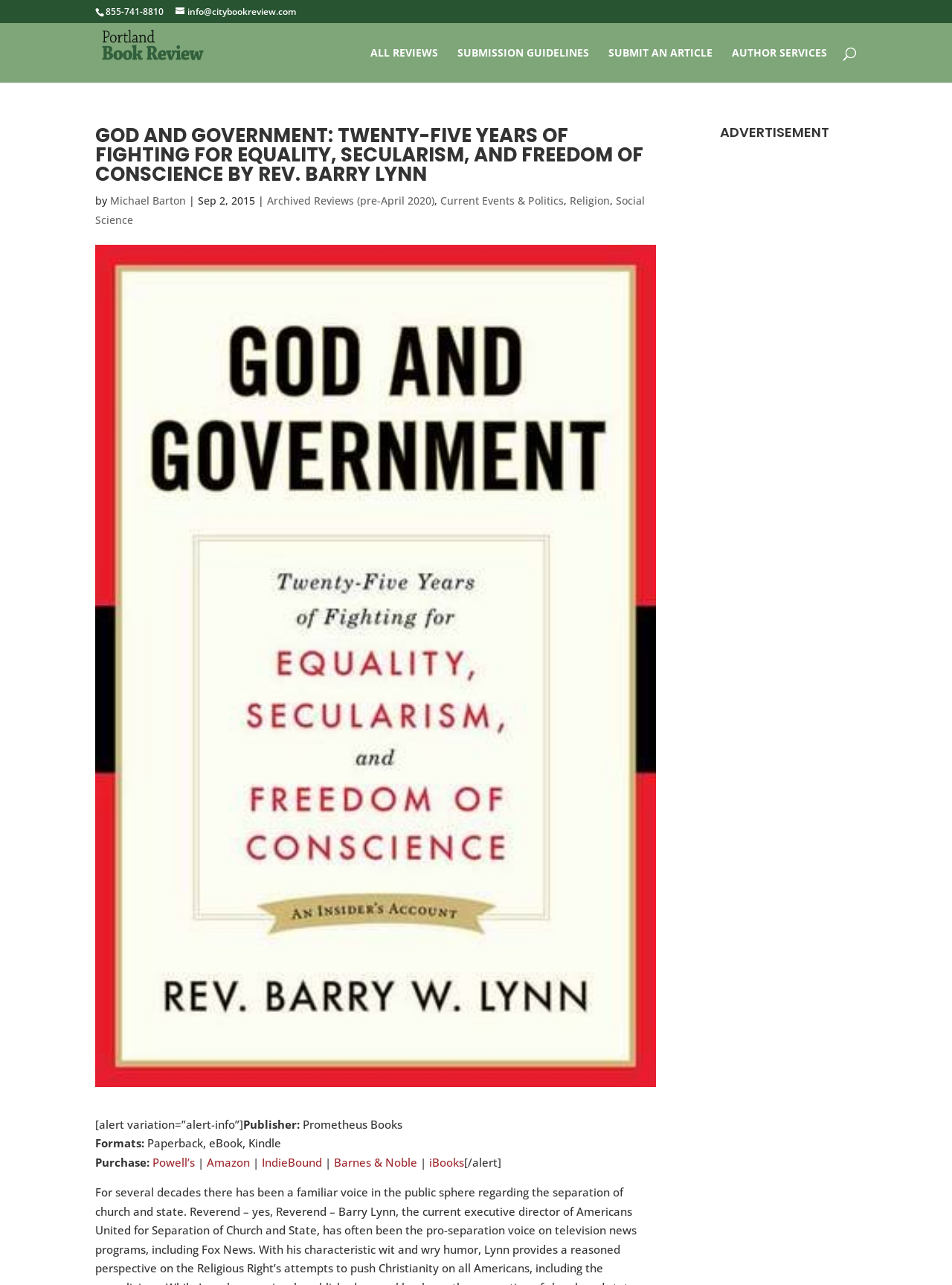Find the bounding box coordinates for the element that must be clicked to complete the instruction: "Click on the 'ABOUT US' link". The coordinates should be four float numbers between 0 and 1, indicated as [left, top, right, bottom].

None